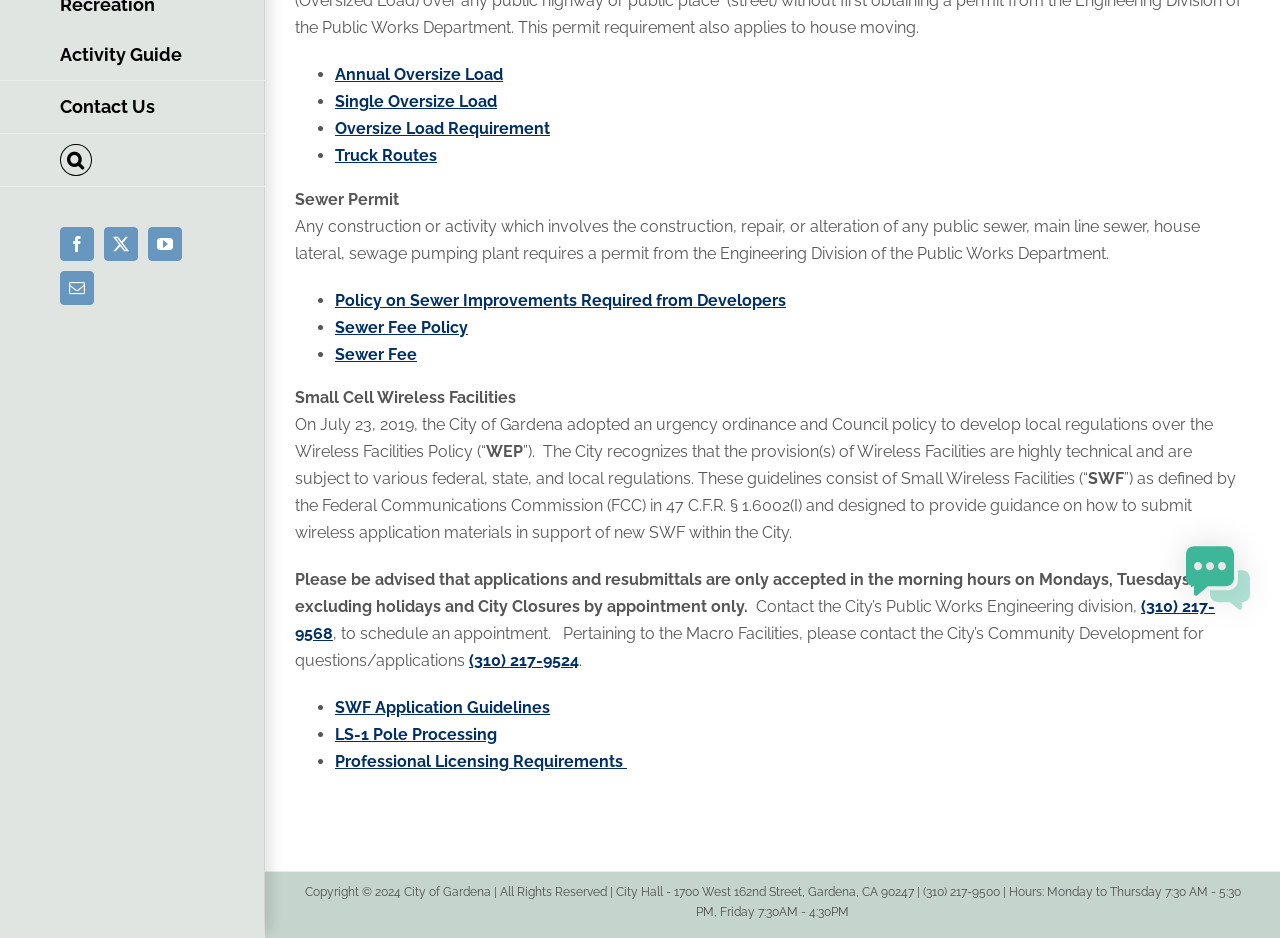Based on the provided description, "Facebook", find the bounding box of the corresponding UI element in the screenshot.

[0.047, 0.242, 0.073, 0.278]